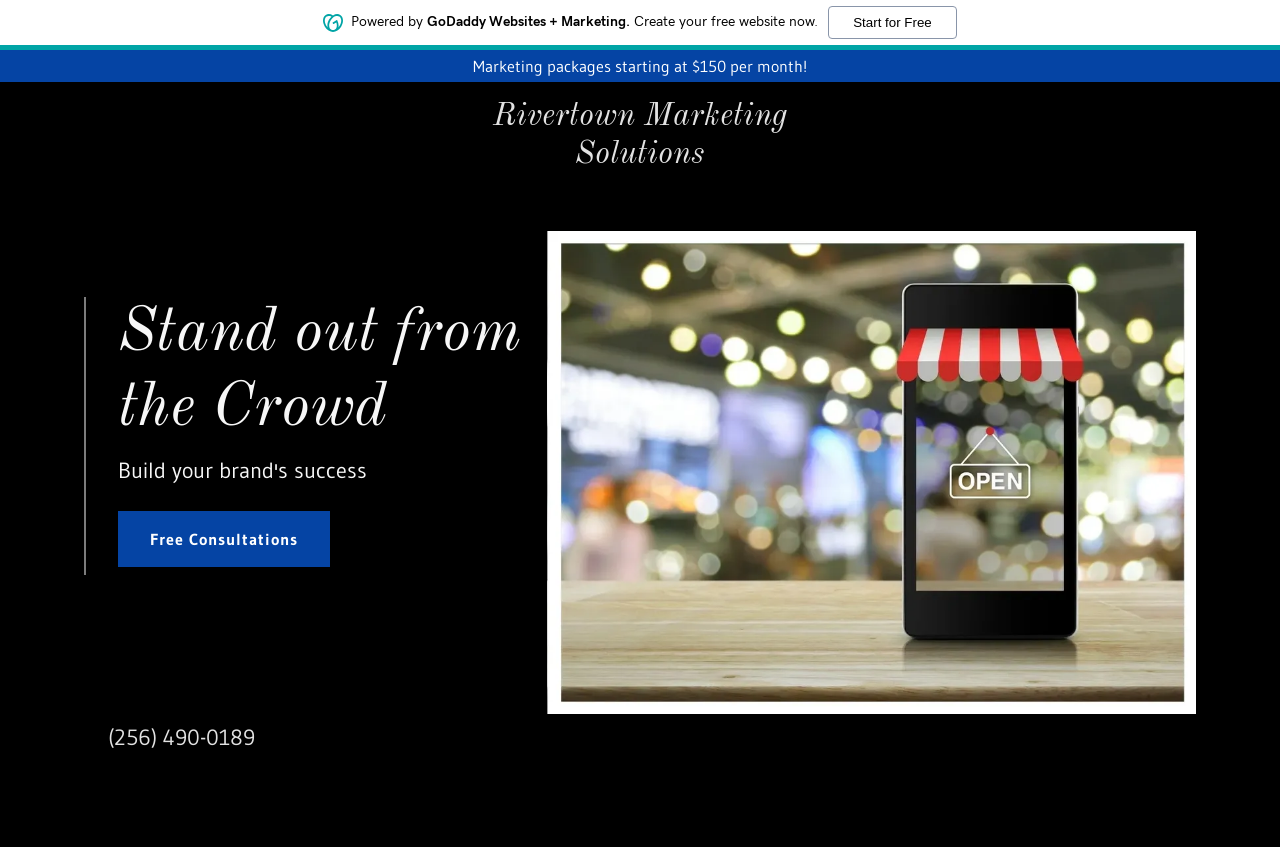Locate the bounding box of the UI element described by: "(256) 490-0189" in the given webpage screenshot.

[0.084, 0.855, 0.199, 0.887]